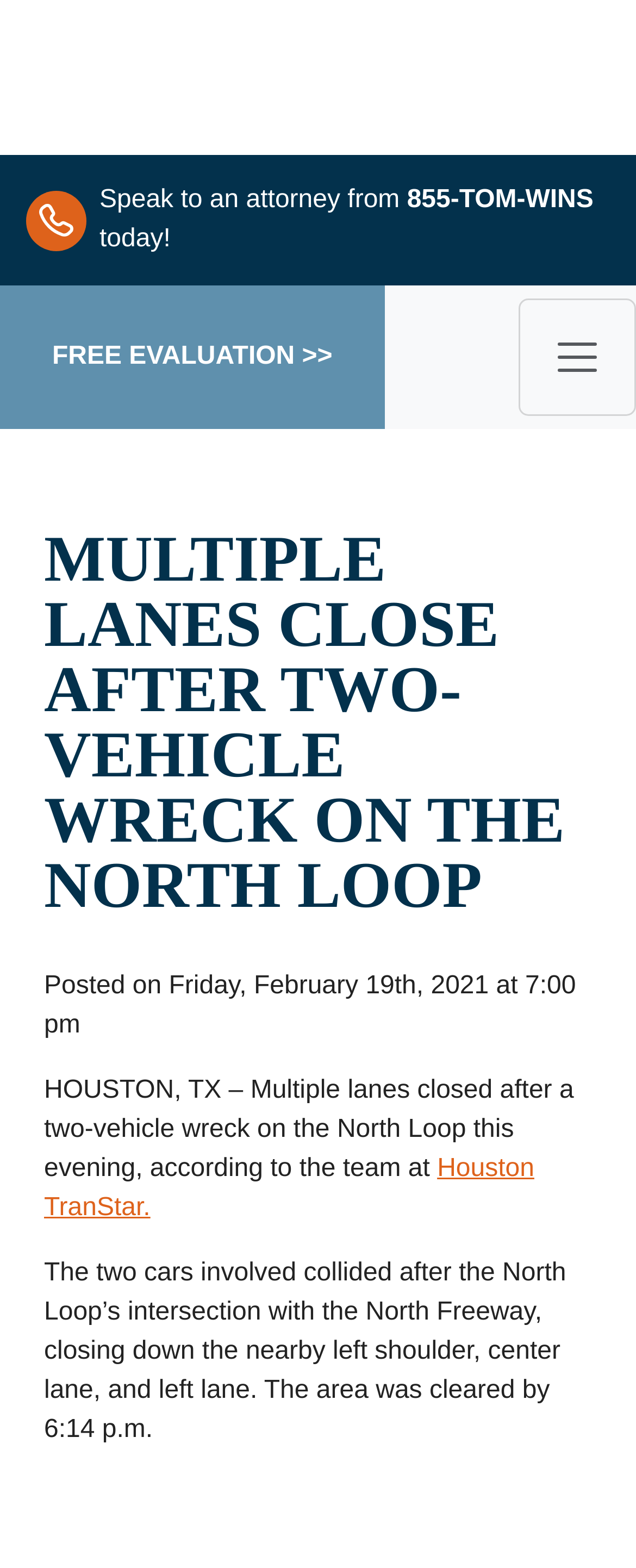From the element description: "Houston TranStar.", extract the bounding box coordinates of the UI element. The coordinates should be expressed as four float numbers between 0 and 1, in the order [left, top, right, bottom].

[0.069, 0.737, 0.84, 0.78]